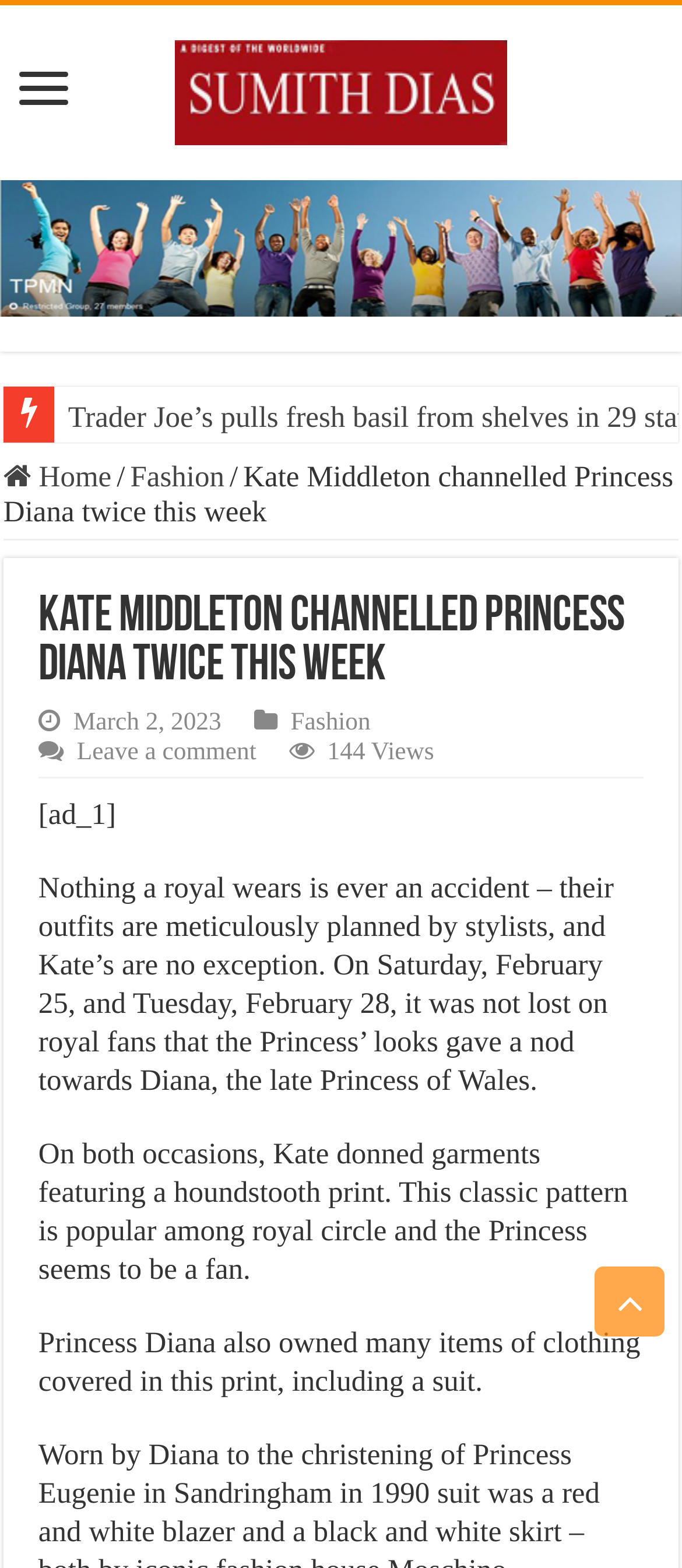How many views does the article have?
Provide a well-explained and detailed answer to the question.

I found the view count by looking at the StaticText element '144 Views' which is located below the article title and above the article content. This element indicates the number of views the article has received.